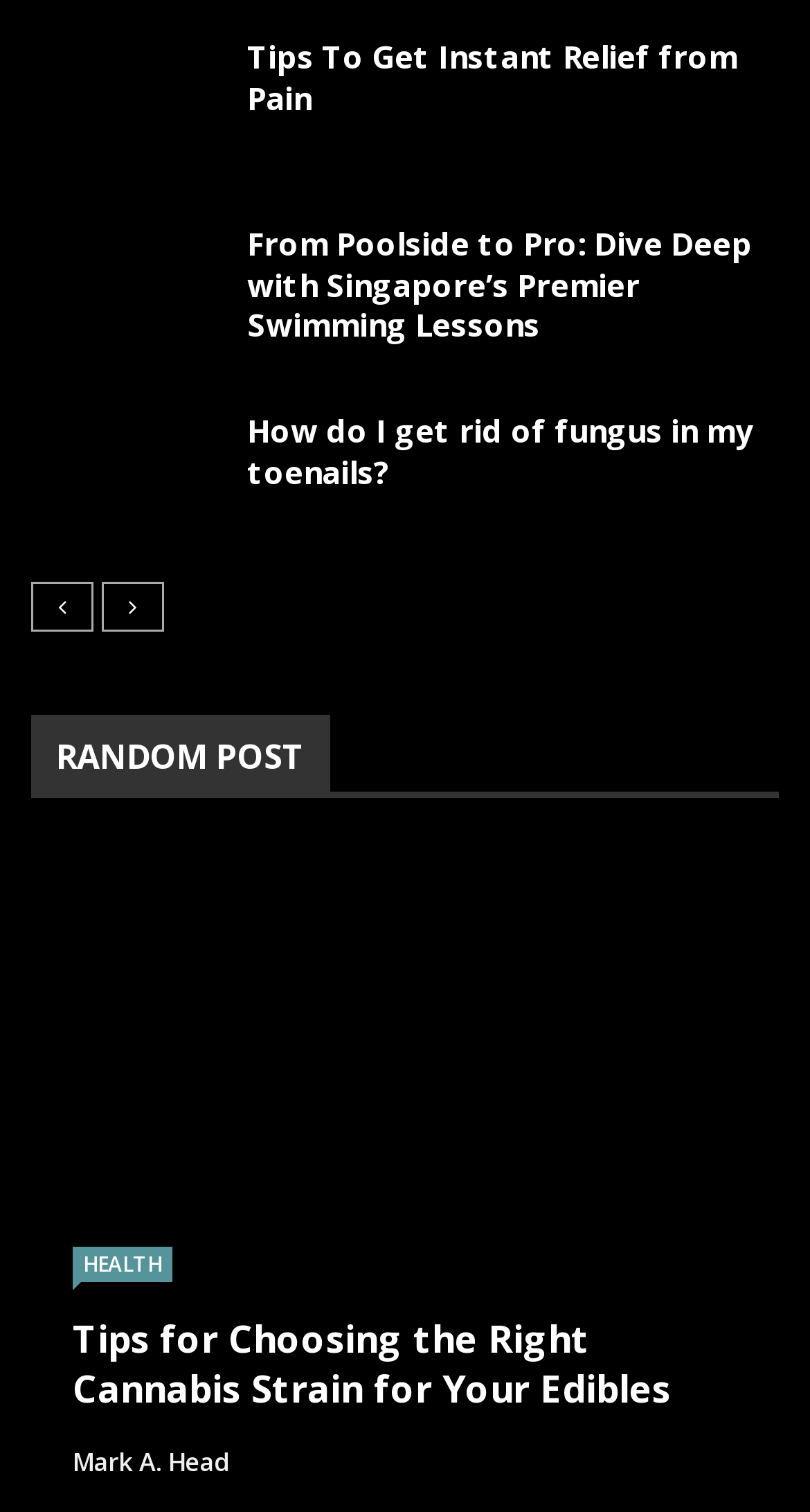Please locate the bounding box coordinates of the region I need to click to follow this instruction: "Click on the link to learn about swimming lessons in Singapore".

[0.305, 0.147, 0.928, 0.228]